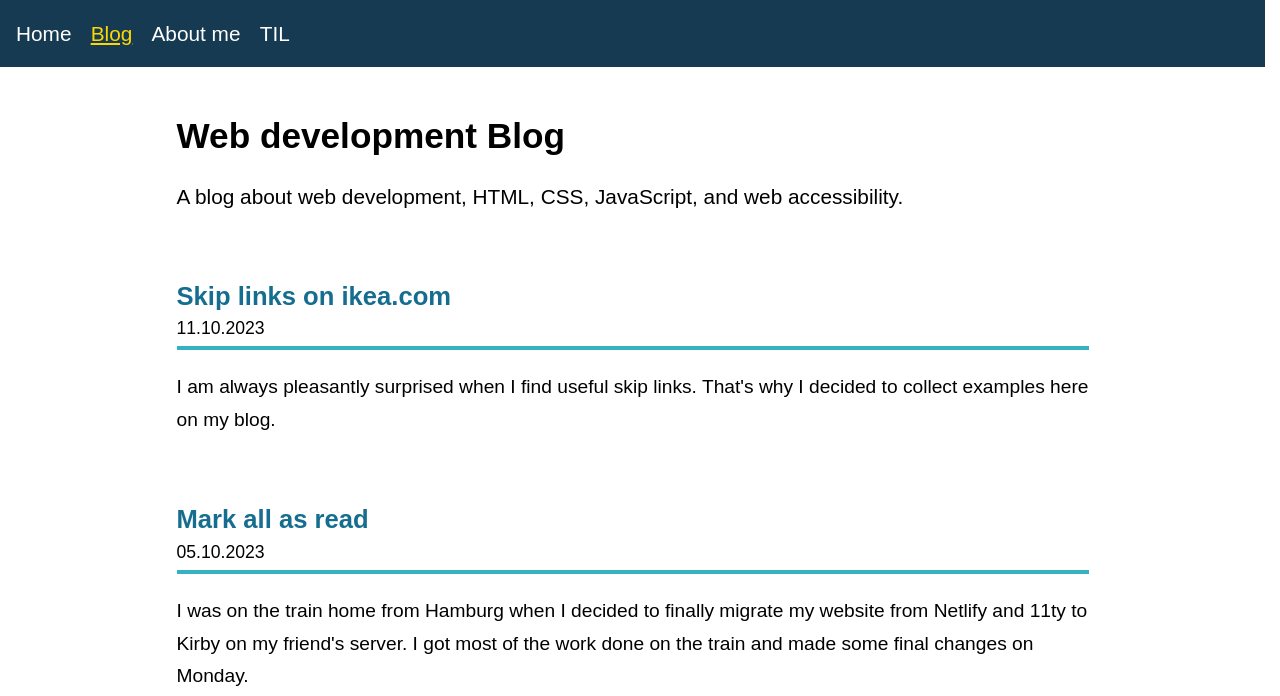What is the date of the 'Skip links on ikea.com' article?
Provide a one-word or short-phrase answer based on the image.

11.10.2023